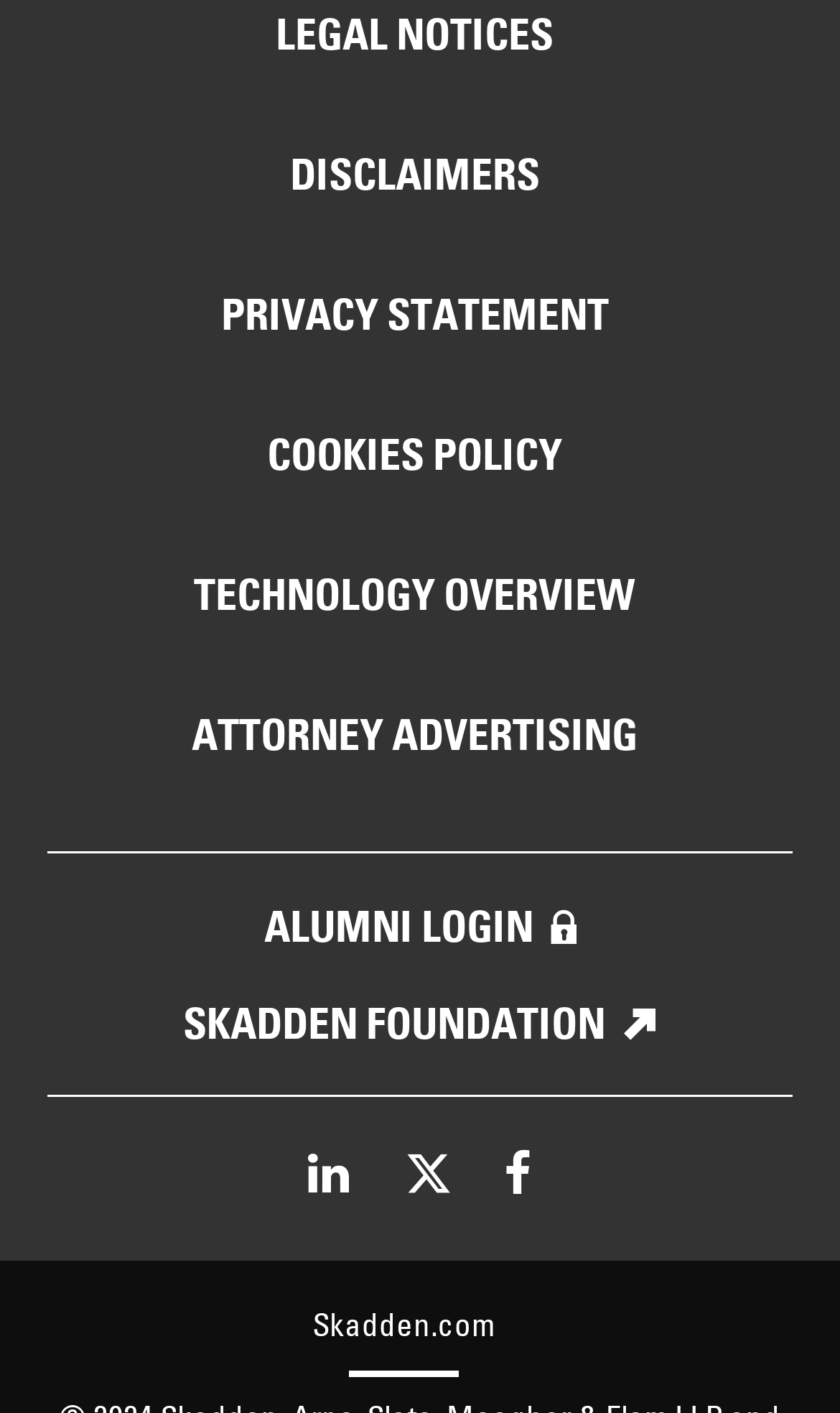Locate the bounding box coordinates of the area to click to fulfill this instruction: "Read technology overview". The bounding box should be presented as four float numbers between 0 and 1, in the order [left, top, right, bottom].

[0.179, 0.402, 0.808, 0.469]